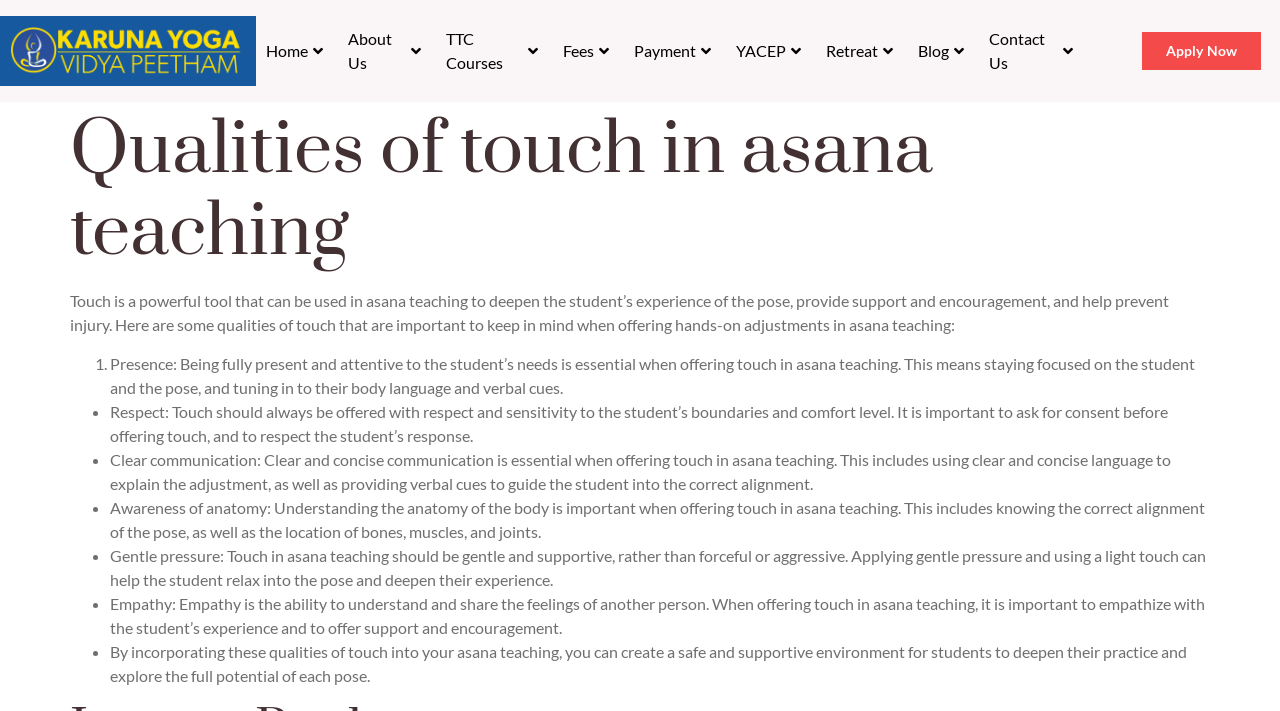Identify the bounding box coordinates of the section to be clicked to complete the task described by the following instruction: "Click on the 'About Us' link". The coordinates should be four float numbers between 0 and 1, formatted as [left, top, right, bottom].

[0.264, 0.03, 0.34, 0.114]